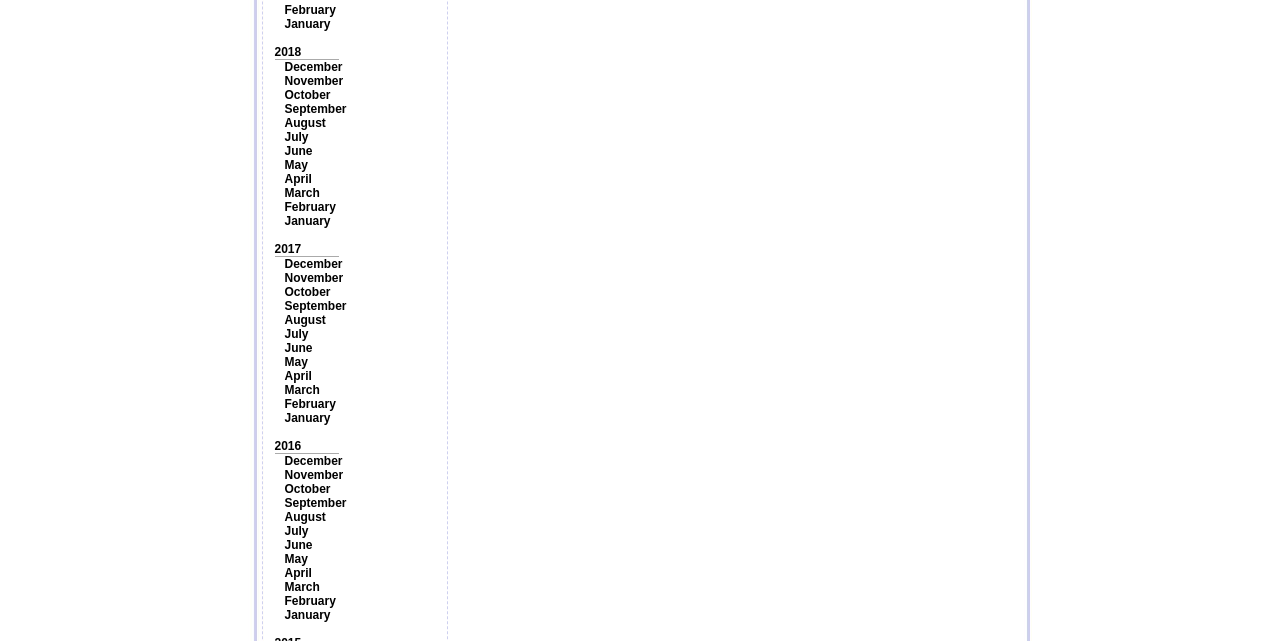Could you highlight the region that needs to be clicked to execute the instruction: "Go to December 2017"?

[0.222, 0.401, 0.268, 0.423]